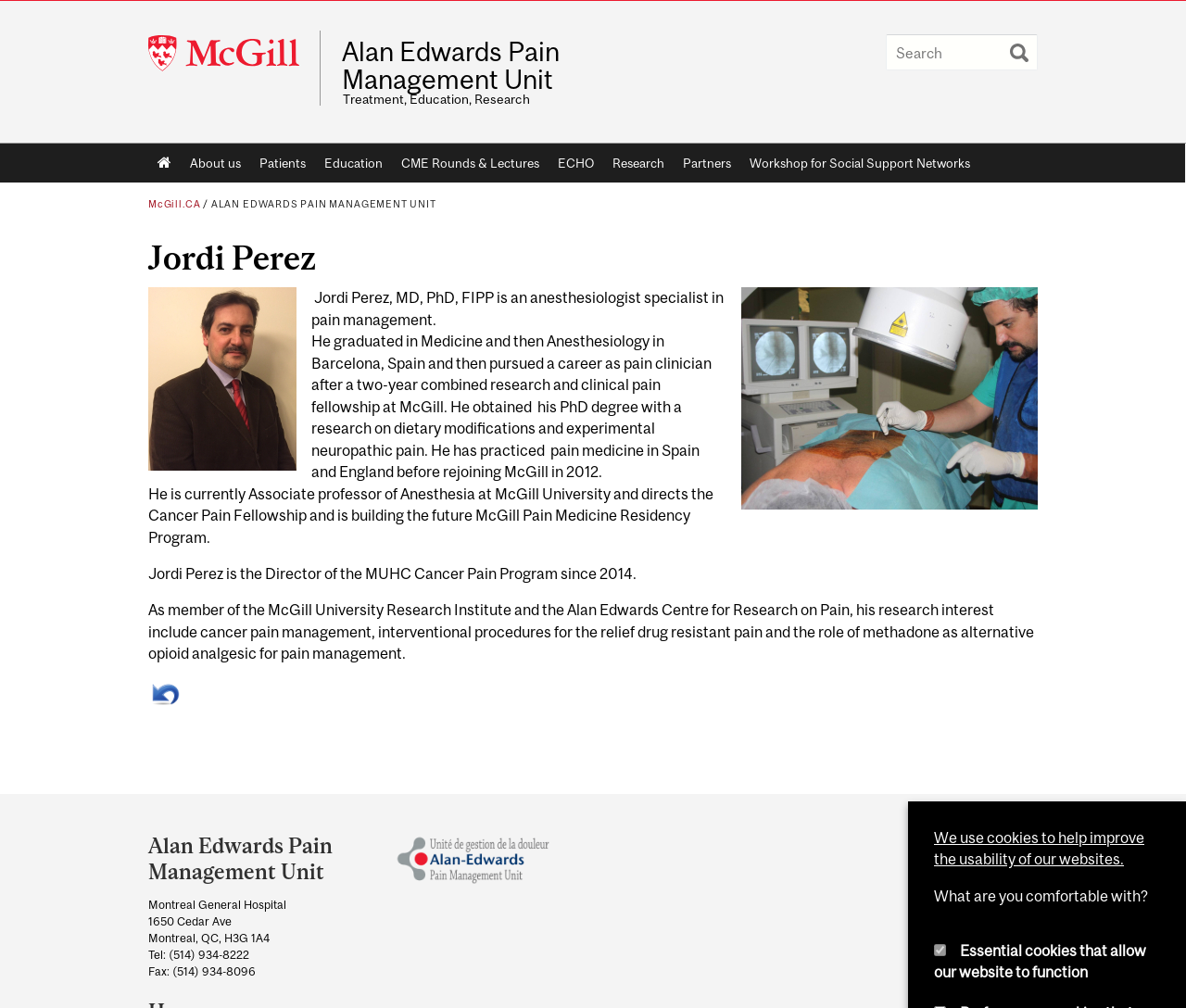Where did Jordi Perez graduate in Medicine and Anesthesiology? Look at the image and give a one-word or short phrase answer.

Barcelona, Spain